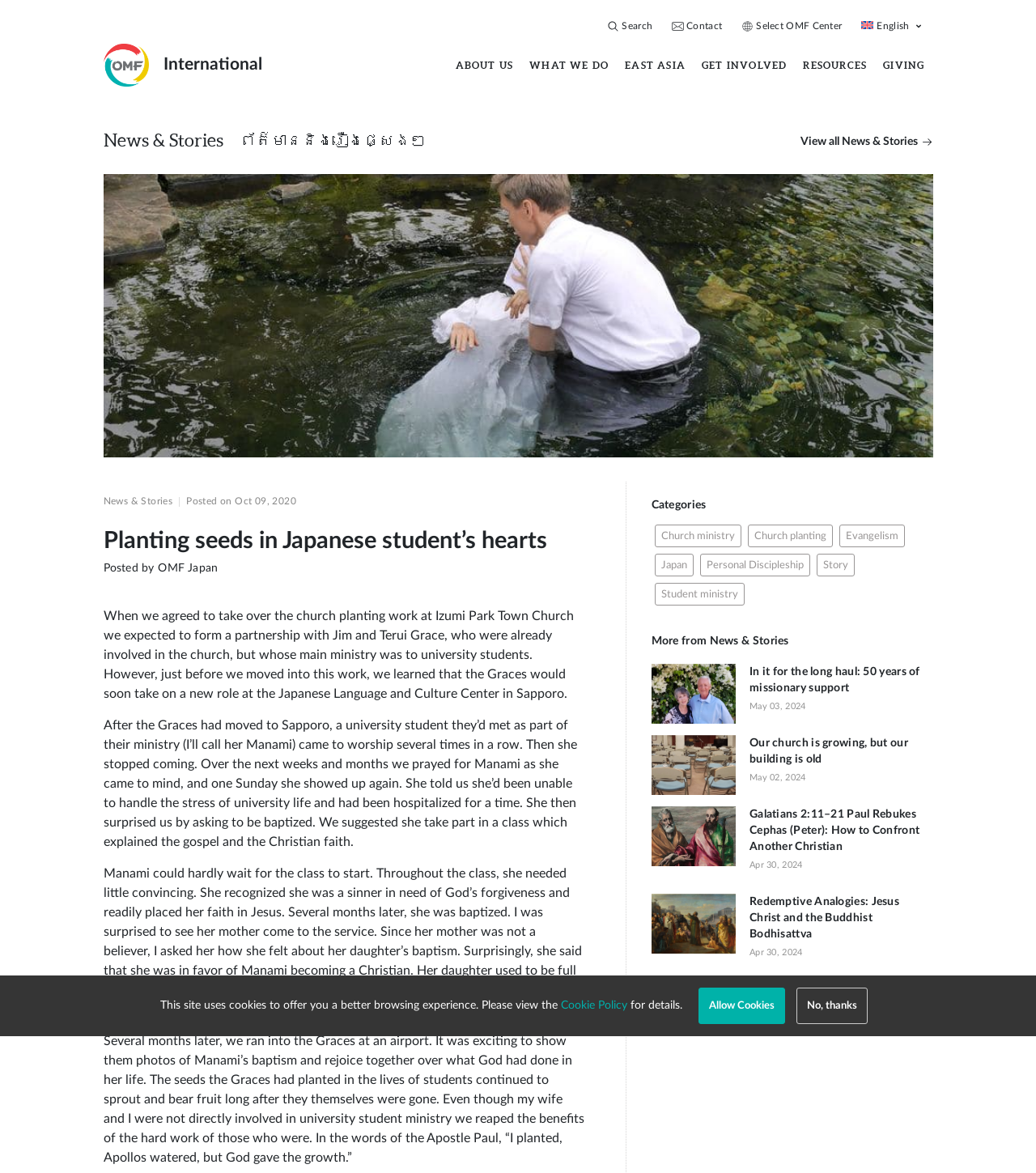Show the bounding box coordinates for the element that needs to be clicked to execute the following instruction: "Read the article 'In it for the long haul: 50 years of missionary support'". Provide the coordinates in the form of four float numbers between 0 and 1, i.e., [left, top, right, bottom].

[0.723, 0.566, 0.9, 0.593]